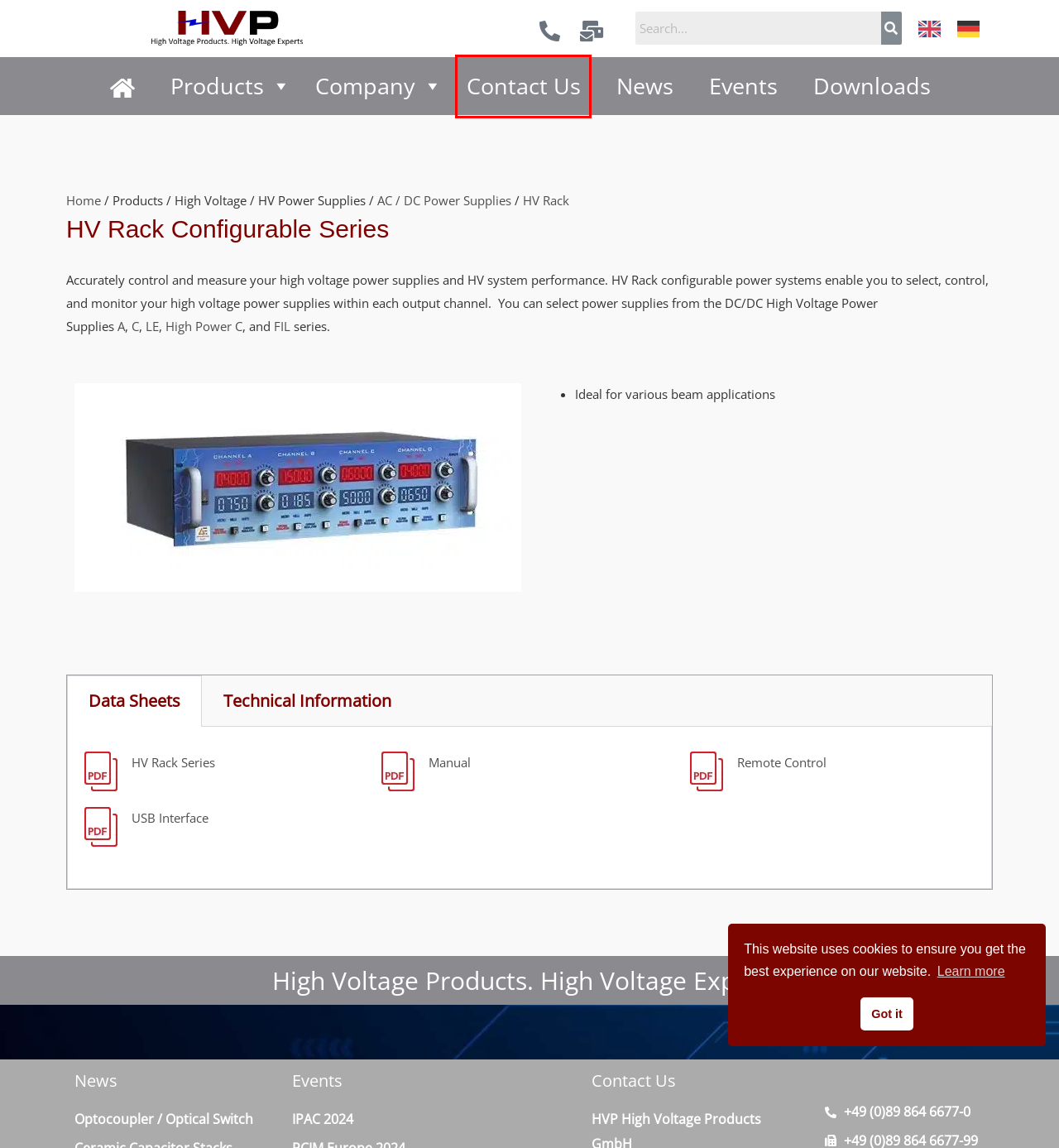Observe the screenshot of a webpage with a red bounding box highlighting an element. Choose the webpage description that accurately reflects the new page after the element within the bounding box is clicked. Here are the candidates:
A. Best High Voltage Optocoupler | OPC10M | HV Products |Germany
B. Downloads - HVP: High Voltage Products GmbH
C. AC/DC High Voltage Power Supplier – HV Products Germany
D. News - HVP: High Voltage Products GmbH
E. High Power C Series - HVP: High Voltage Products GmbH
F. Data Protection - HVP: High Voltage Products GmbH
G. Contact Us - HVP: High Voltage Products GmbH
H. IPAC'24 – 15th International Particle Accelerator Conference

G